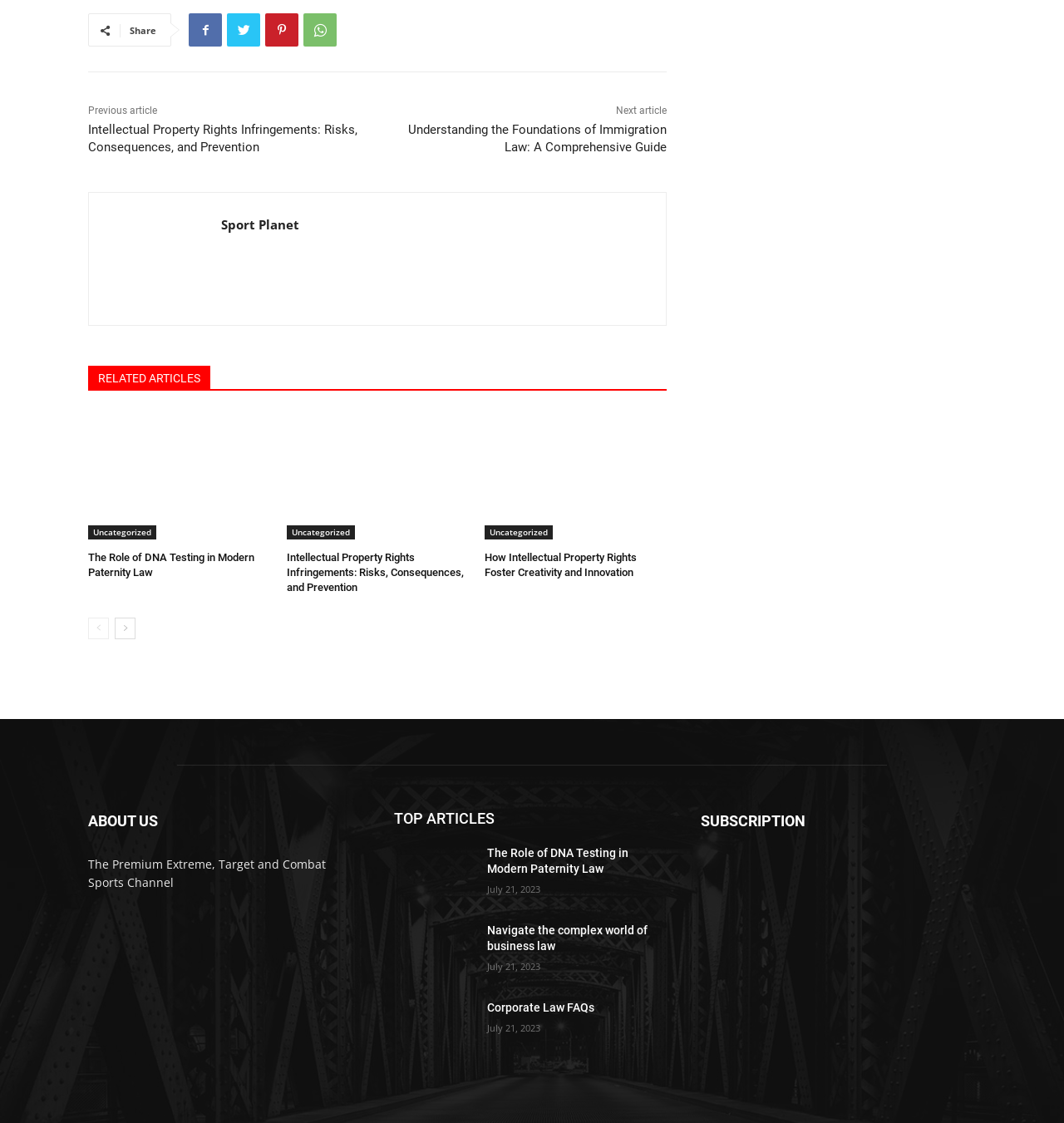Specify the bounding box coordinates of the area to click in order to execute this command: 'View the 'TOP ARTICLES''. The coordinates should consist of four float numbers ranging from 0 to 1, and should be formatted as [left, top, right, bottom].

[0.371, 0.717, 0.621, 0.741]